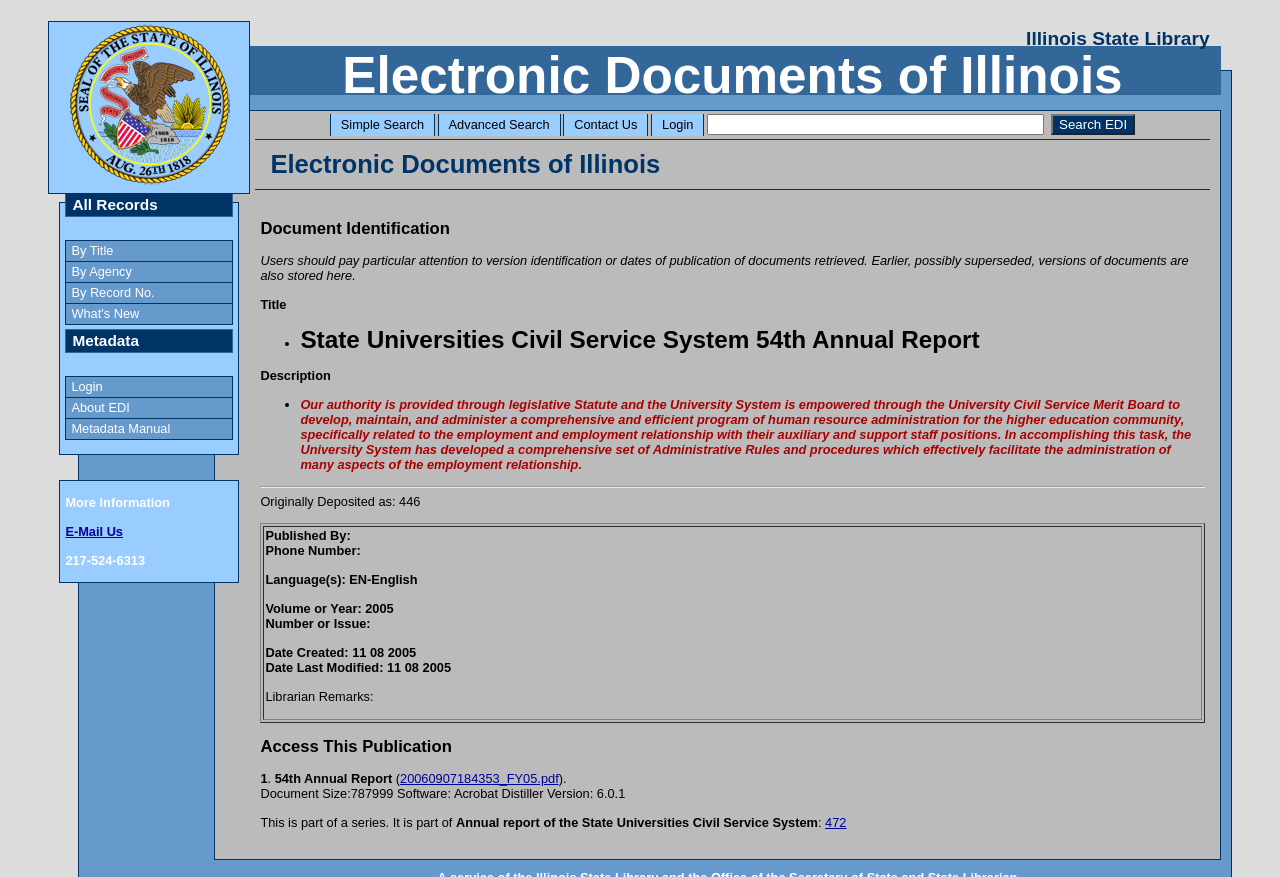Locate the bounding box coordinates of the element that should be clicked to execute the following instruction: "Access the 54th Annual Report".

[0.313, 0.879, 0.436, 0.897]